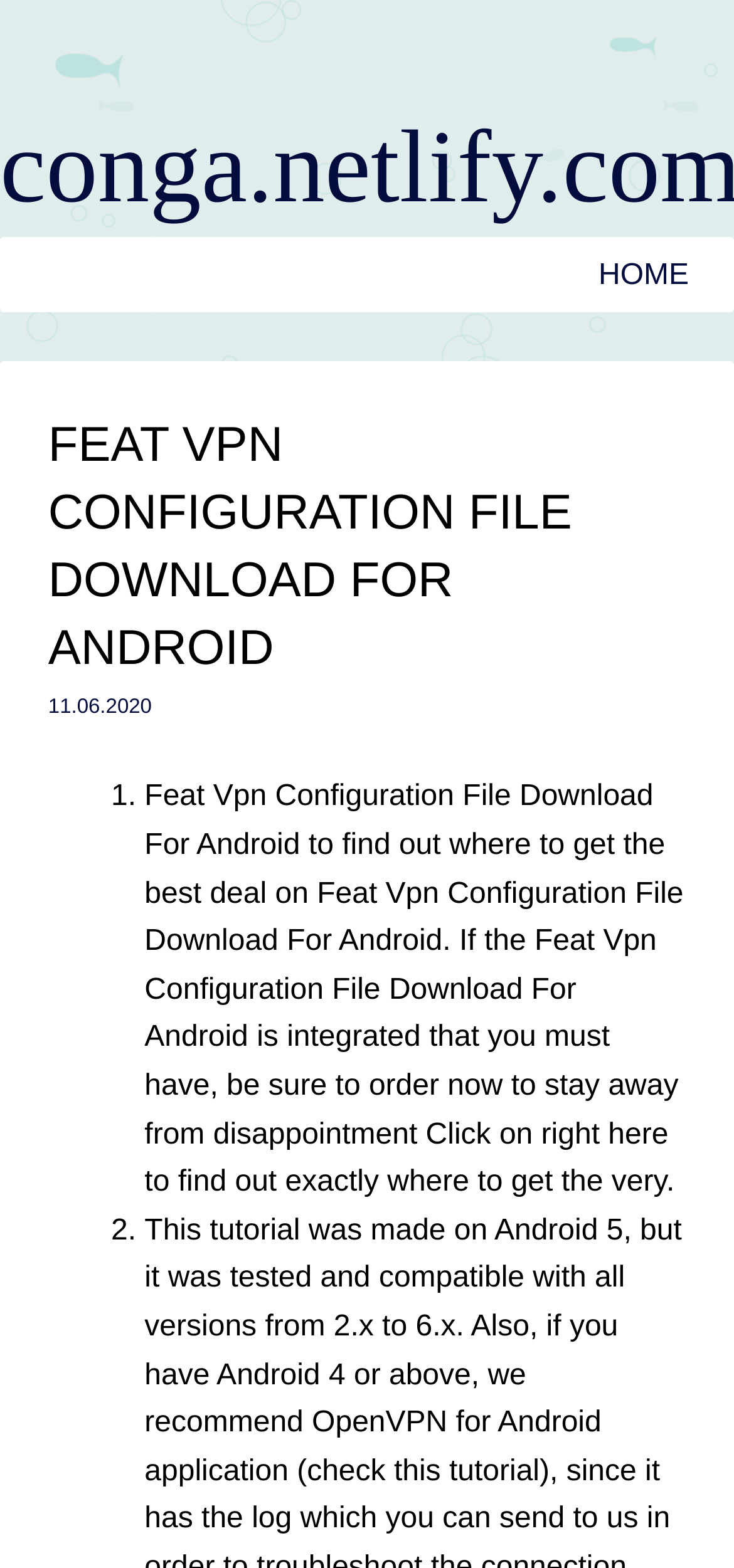What is the main topic of the webpage?
Answer the question with as much detail as you can, using the image as a reference.

The main topic of the webpage can be determined by looking at the heading elements, where 'FEAT VPN CONFIGURATION FILE DOWNLOAD FOR ANDROID' is written in a prominent position, indicating that the webpage is about this specific topic.